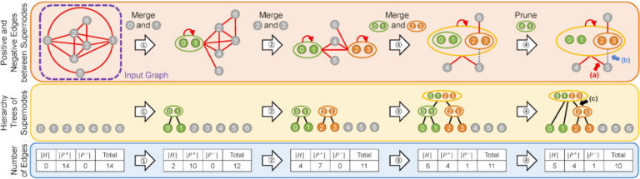What type of networks can this approach be applied to?
Look at the image and answer the question using a single word or phrase.

large and intricate networks